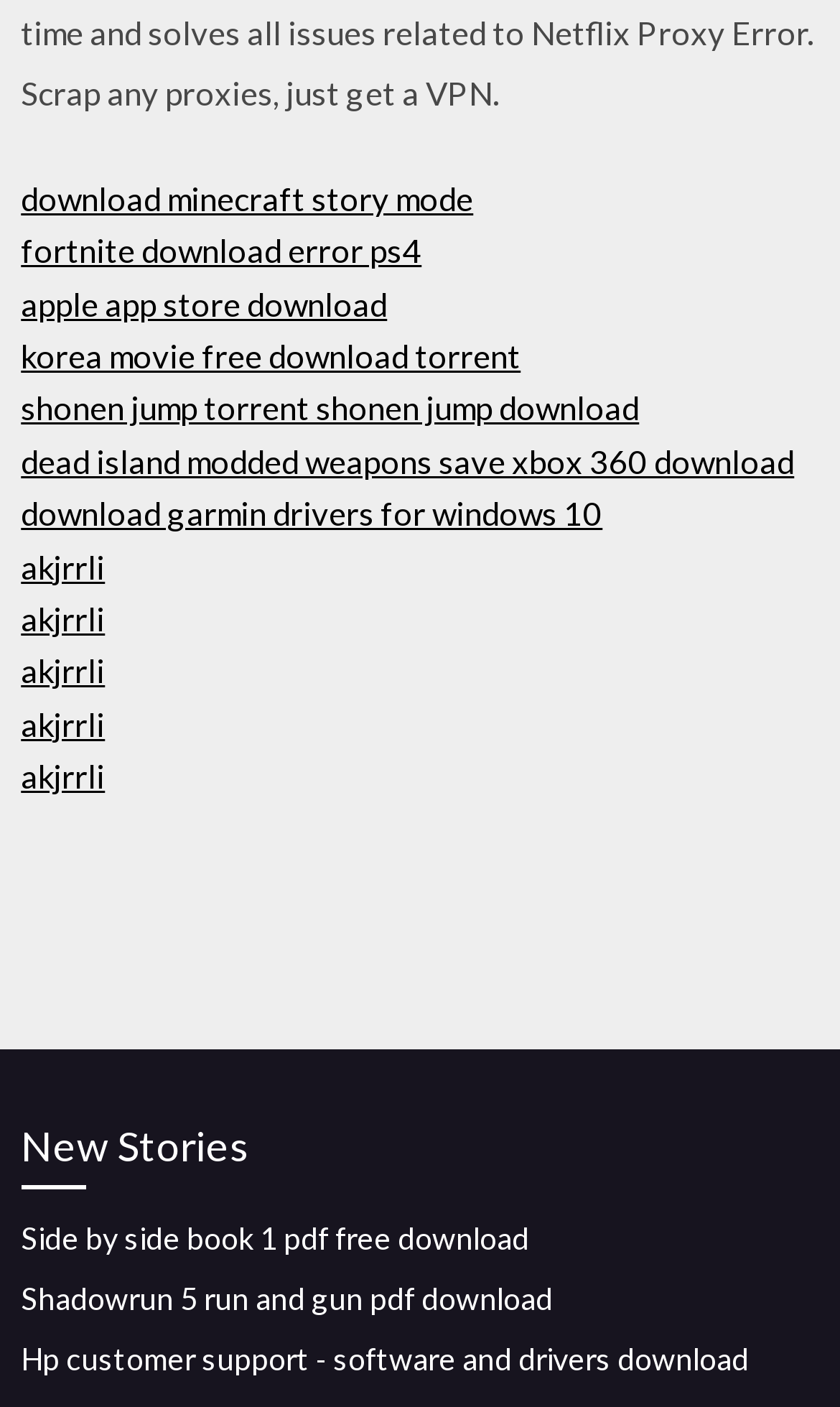How many links have a bounding box width greater than 0.7?
Please answer the question with a single word or phrase, referencing the image.

4